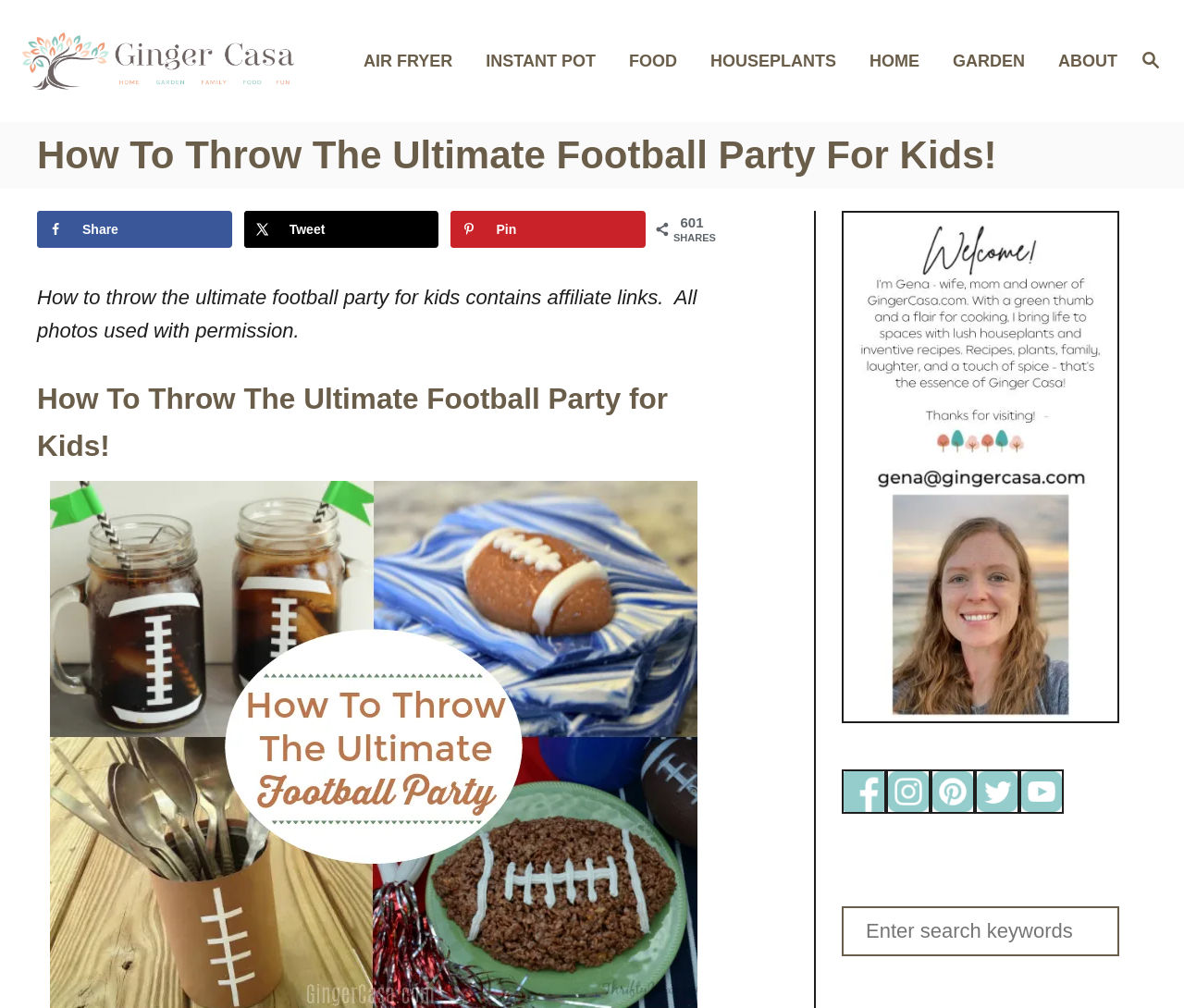Generate the text content of the main heading of the webpage.

How To Throw The Ultimate Football Party For Kids!